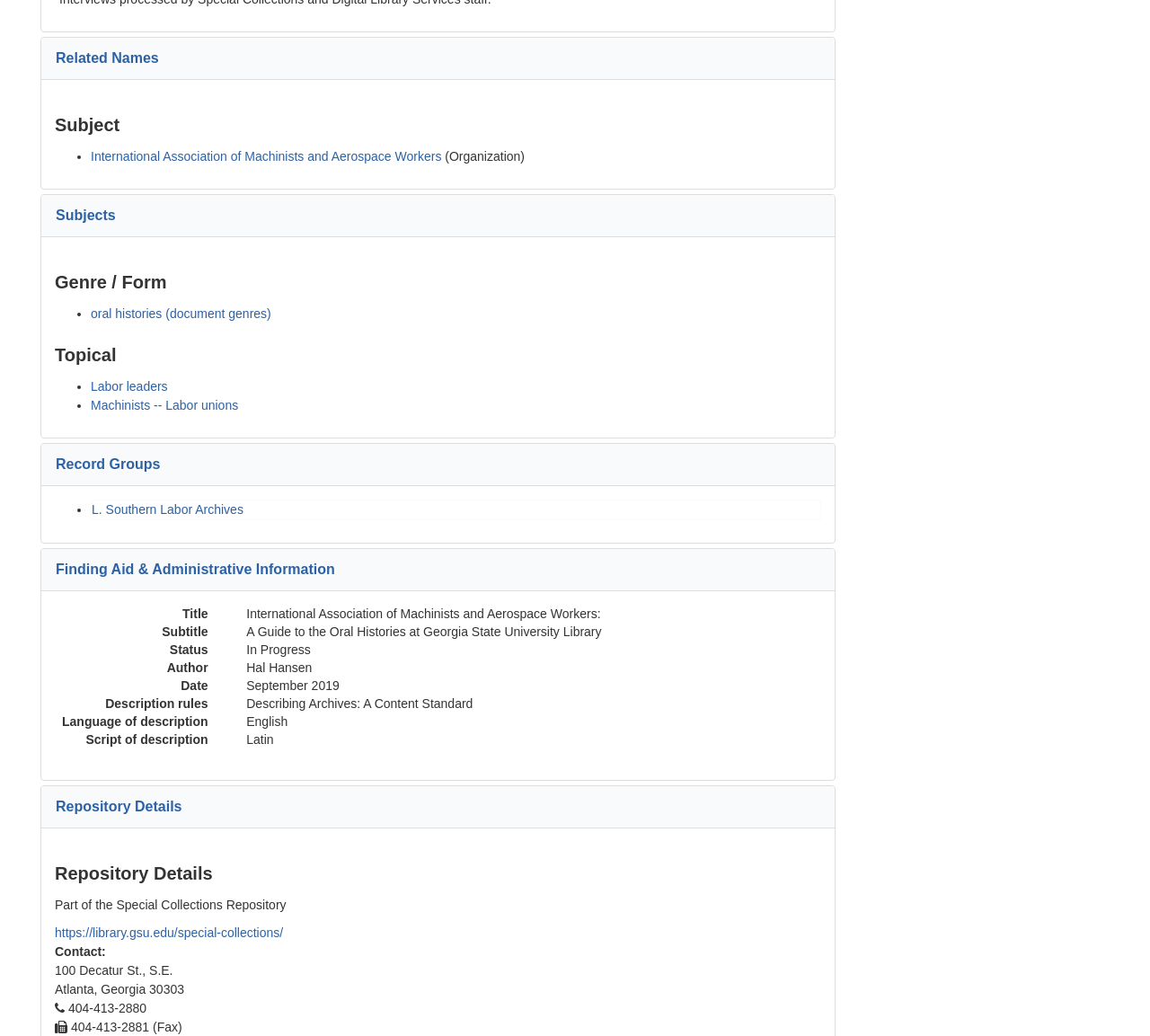Please identify the bounding box coordinates of the element's region that should be clicked to execute the following instruction: "Visit https://library.gsu.edu/special-collections/". The bounding box coordinates must be four float numbers between 0 and 1, i.e., [left, top, right, bottom].

[0.048, 0.893, 0.246, 0.907]